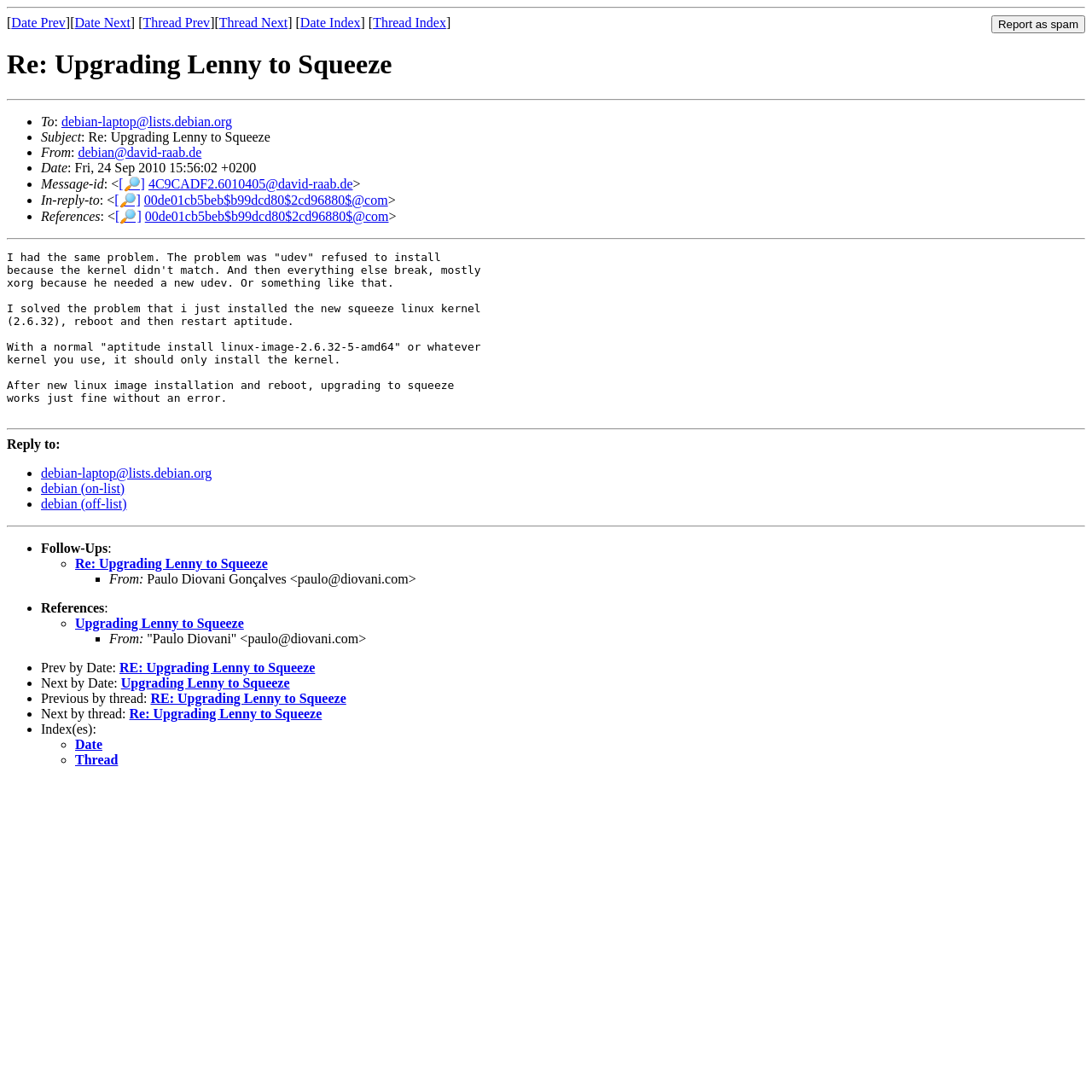Please find the bounding box coordinates of the element that must be clicked to perform the given instruction: "Watch Secretary Cardona's remarks live". The coordinates should be four float numbers from 0 to 1, i.e., [left, top, right, bottom].

None